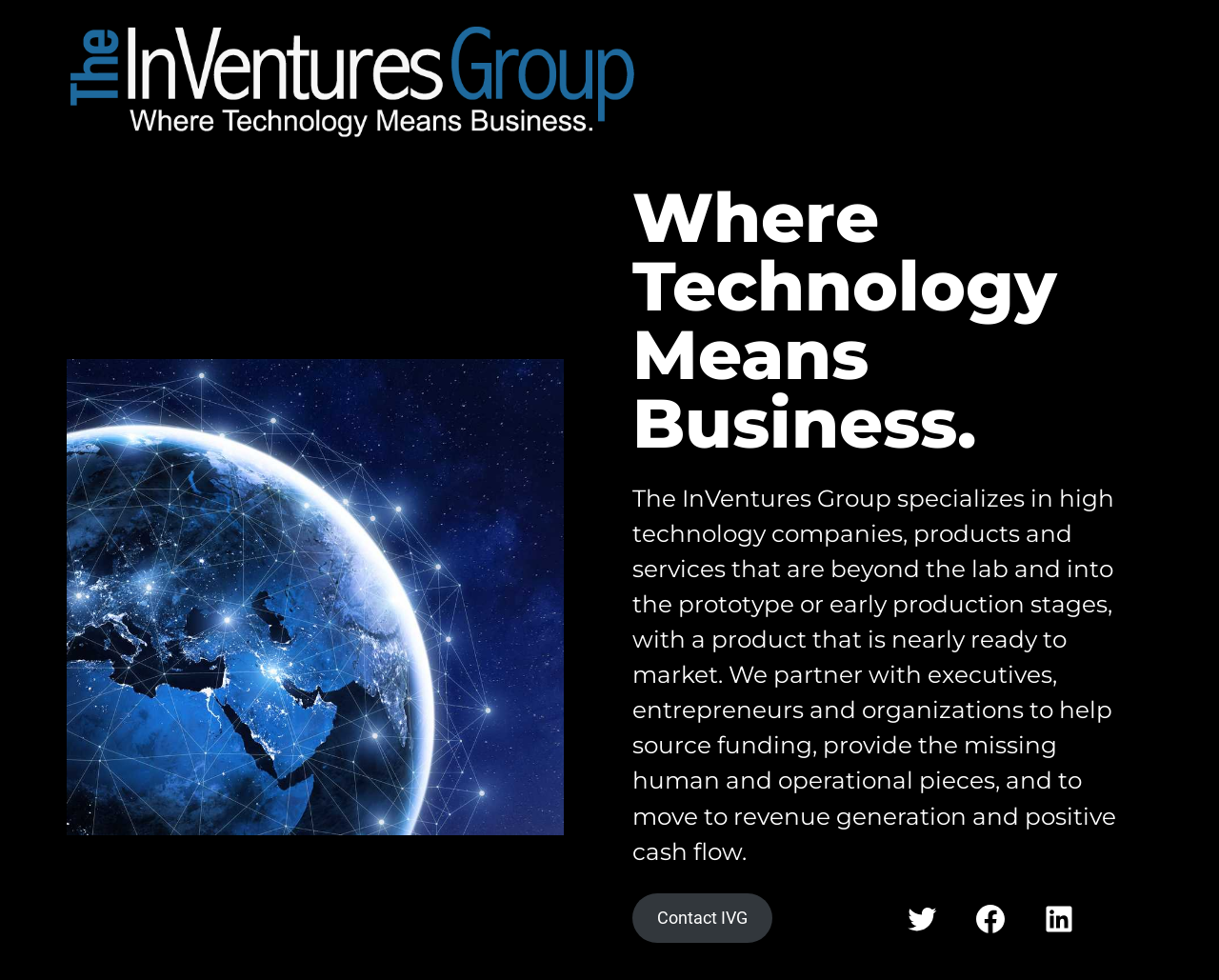Determine the bounding box coordinates for the HTML element mentioned in the following description: "Facebook". The coordinates should be a list of four floats ranging from 0 to 1, represented as [left, top, right, bottom].

[0.791, 0.911, 0.834, 0.964]